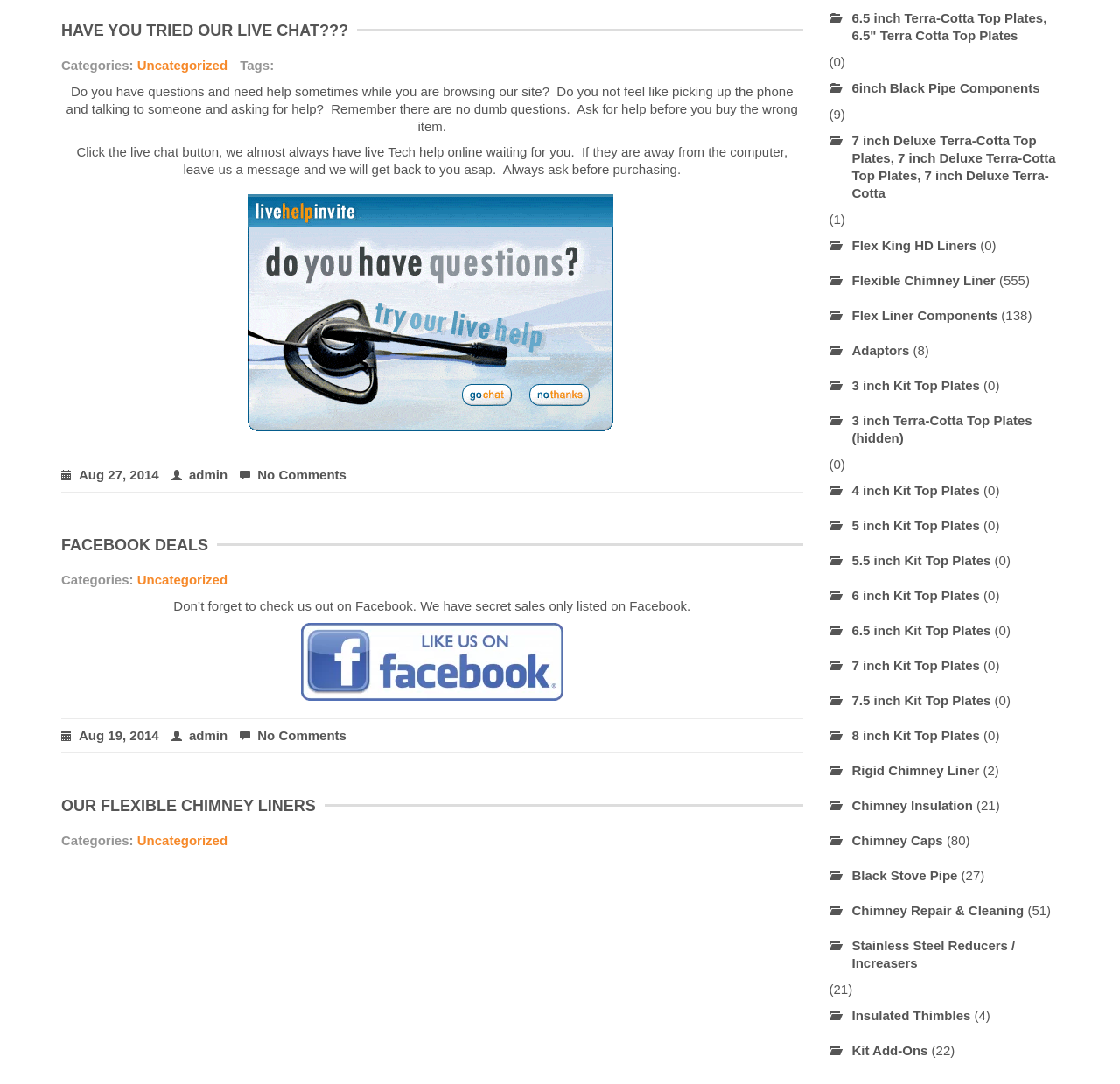Respond to the following question using a concise word or phrase: 
How many categories are listed?

1